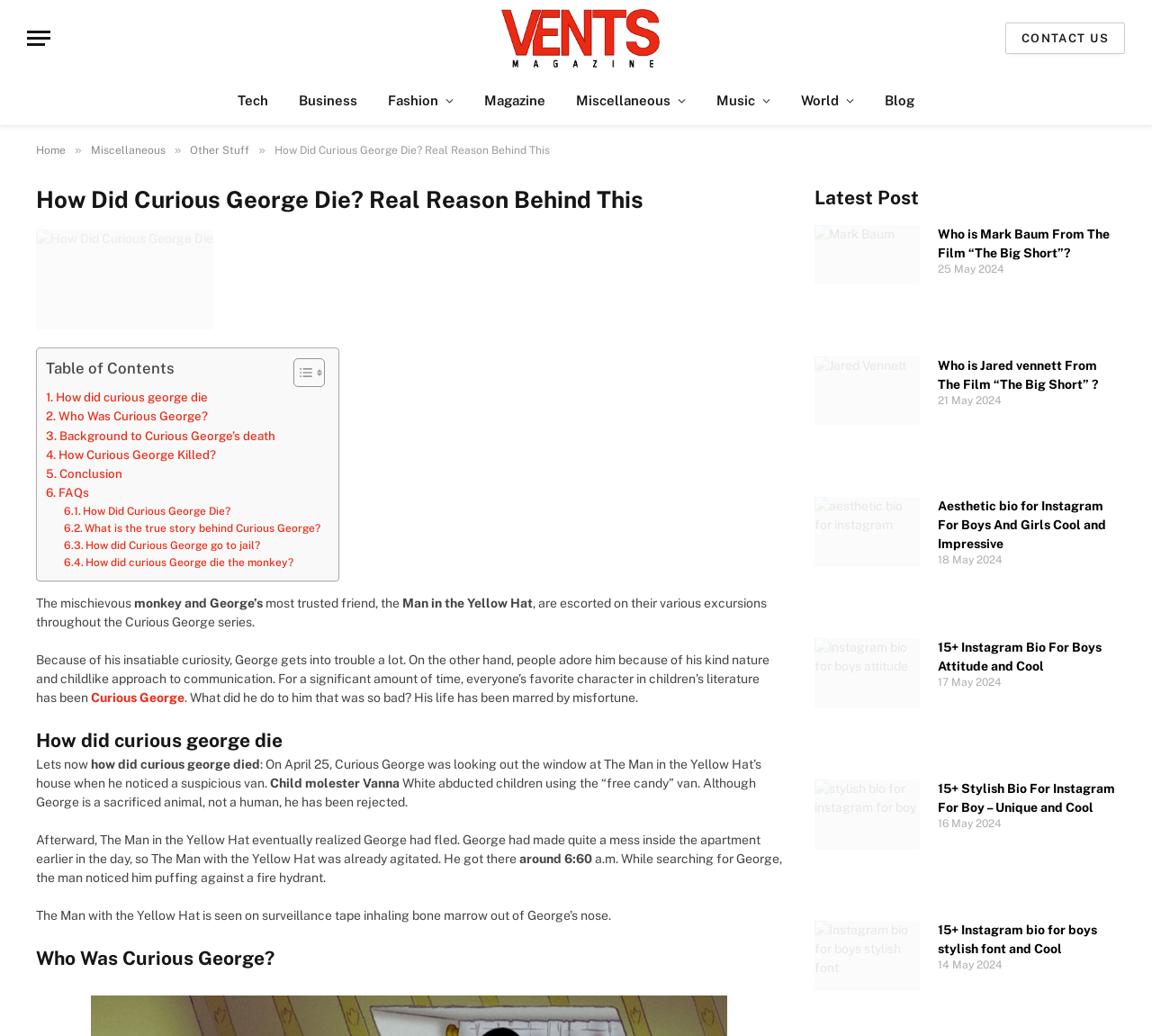What is the topic of the latest post on the webpage?
Answer with a single word or phrase by referring to the visual content.

Mark Baum